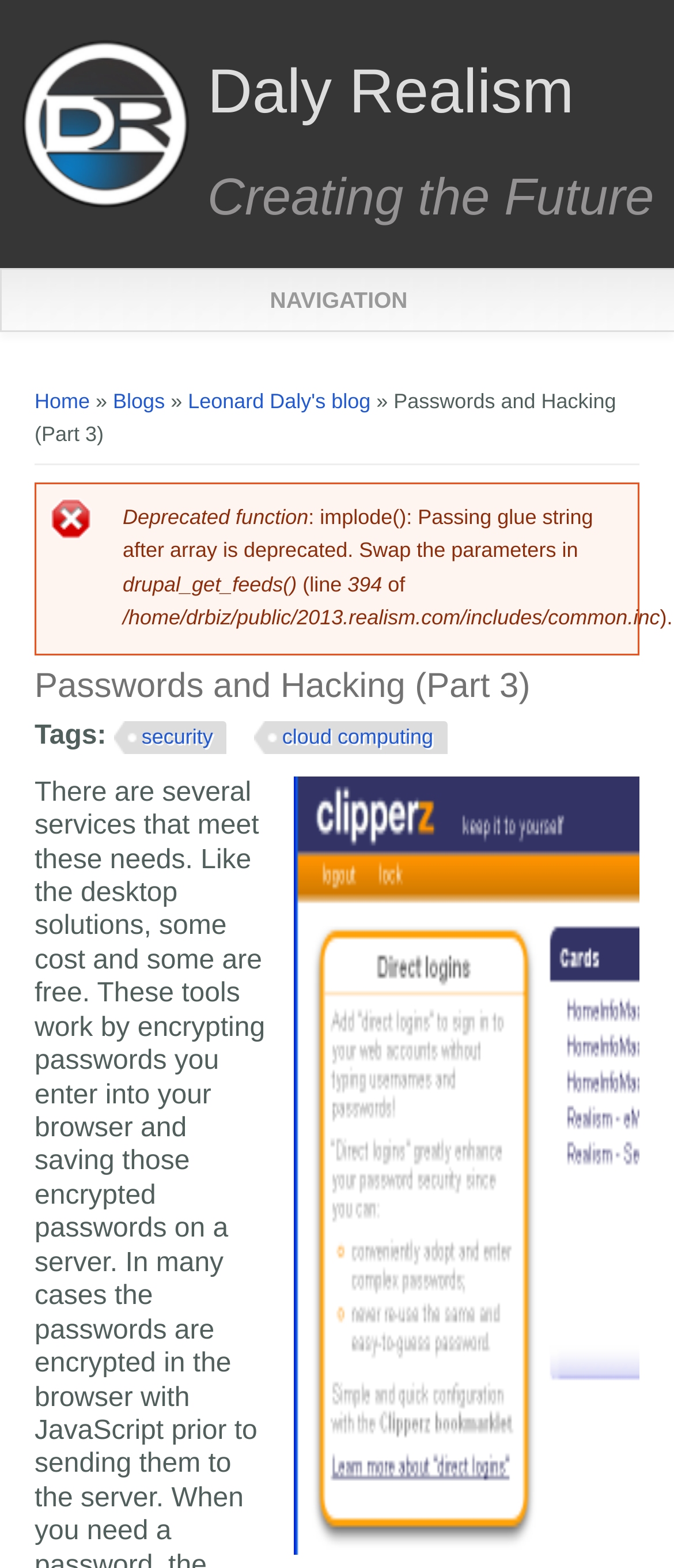Give the bounding box coordinates for the element described as: "Daly Realism".

[0.308, 0.039, 0.851, 0.078]